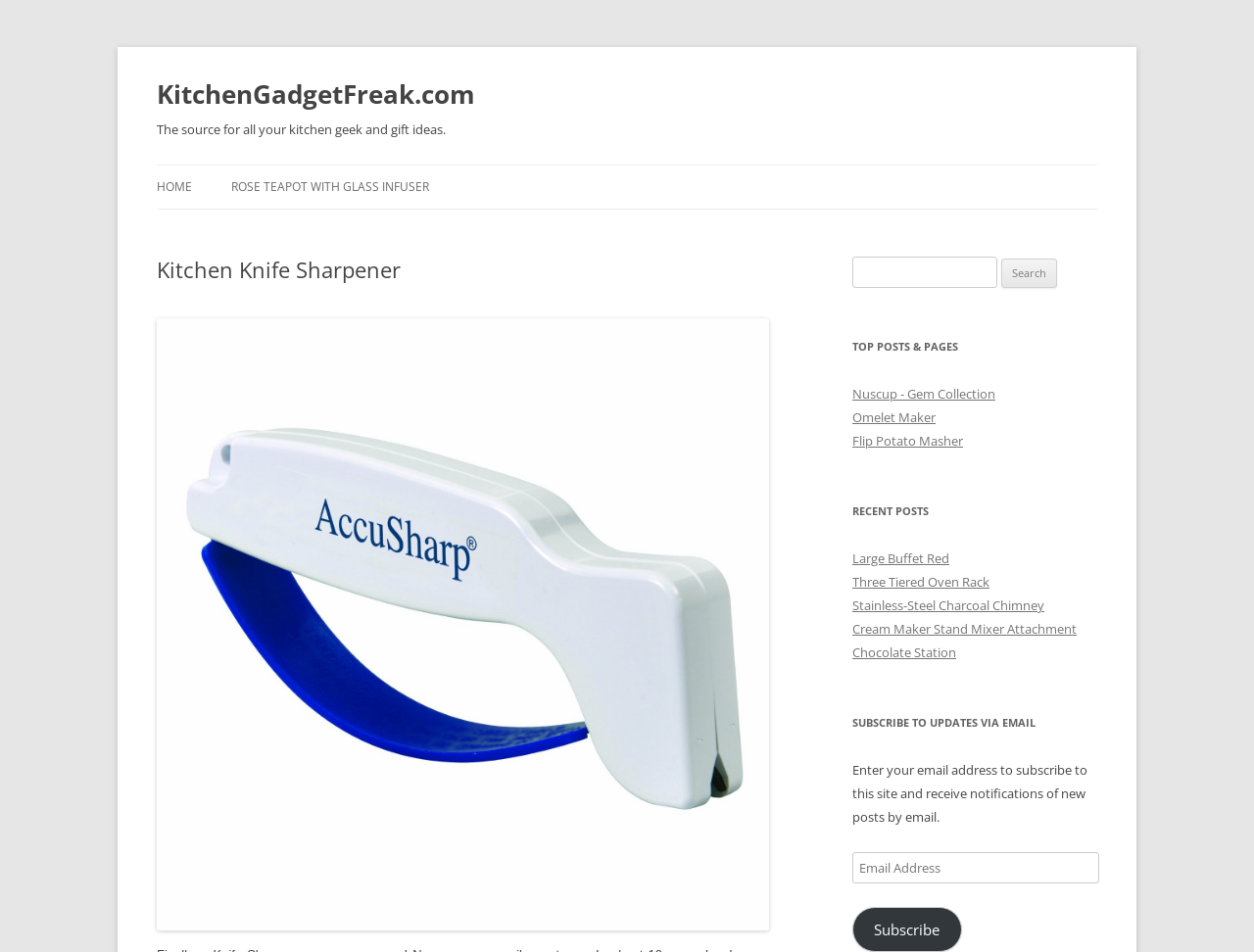Provide the bounding box coordinates of the HTML element described by the text: "Rose Teapot with Glass Infuser". The coordinates should be in the format [left, top, right, bottom] with values between 0 and 1.

[0.184, 0.174, 0.342, 0.219]